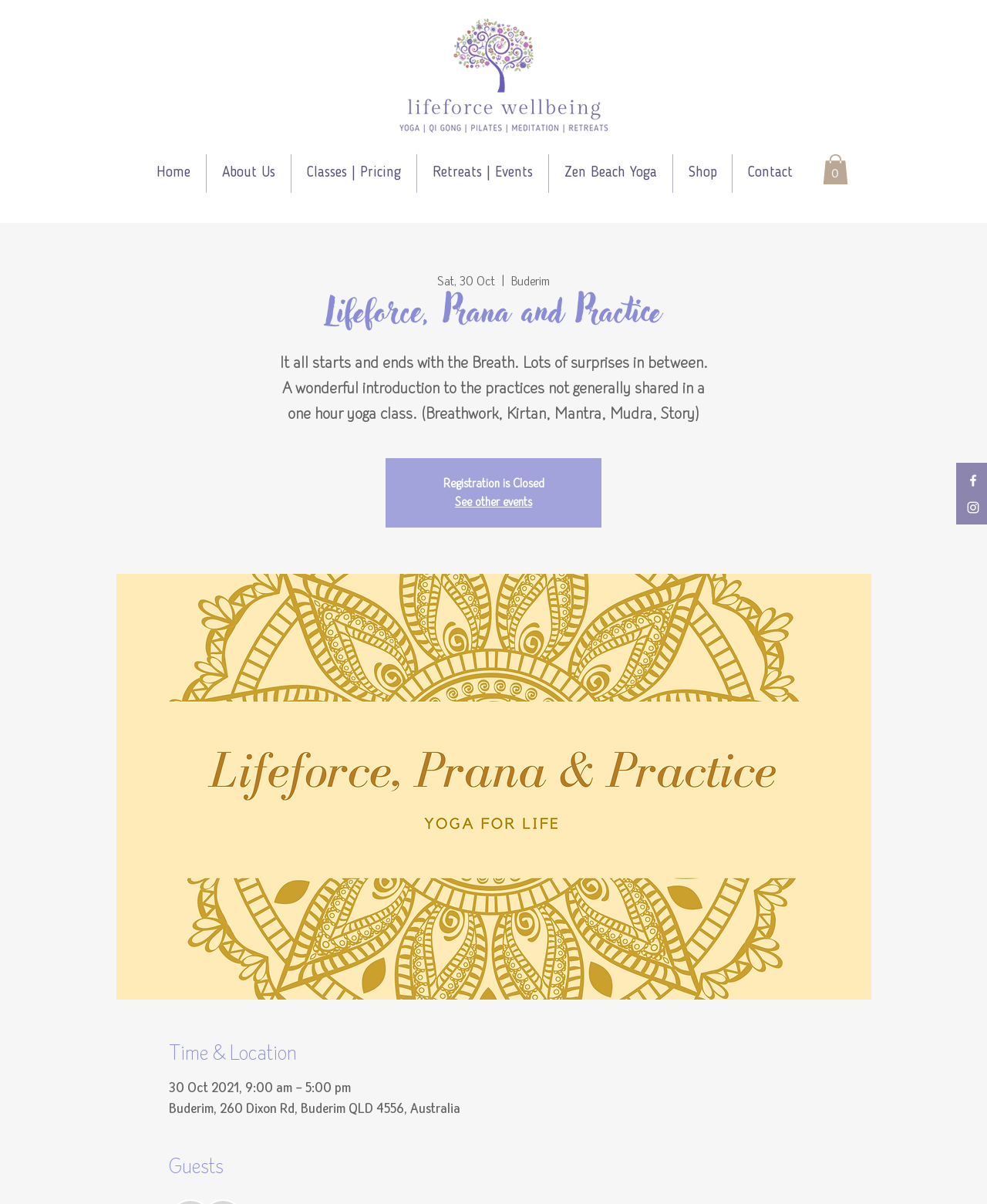What is the name of the yoga practice? Based on the image, give a response in one word or a short phrase.

Lifeforce, Prana and Practice